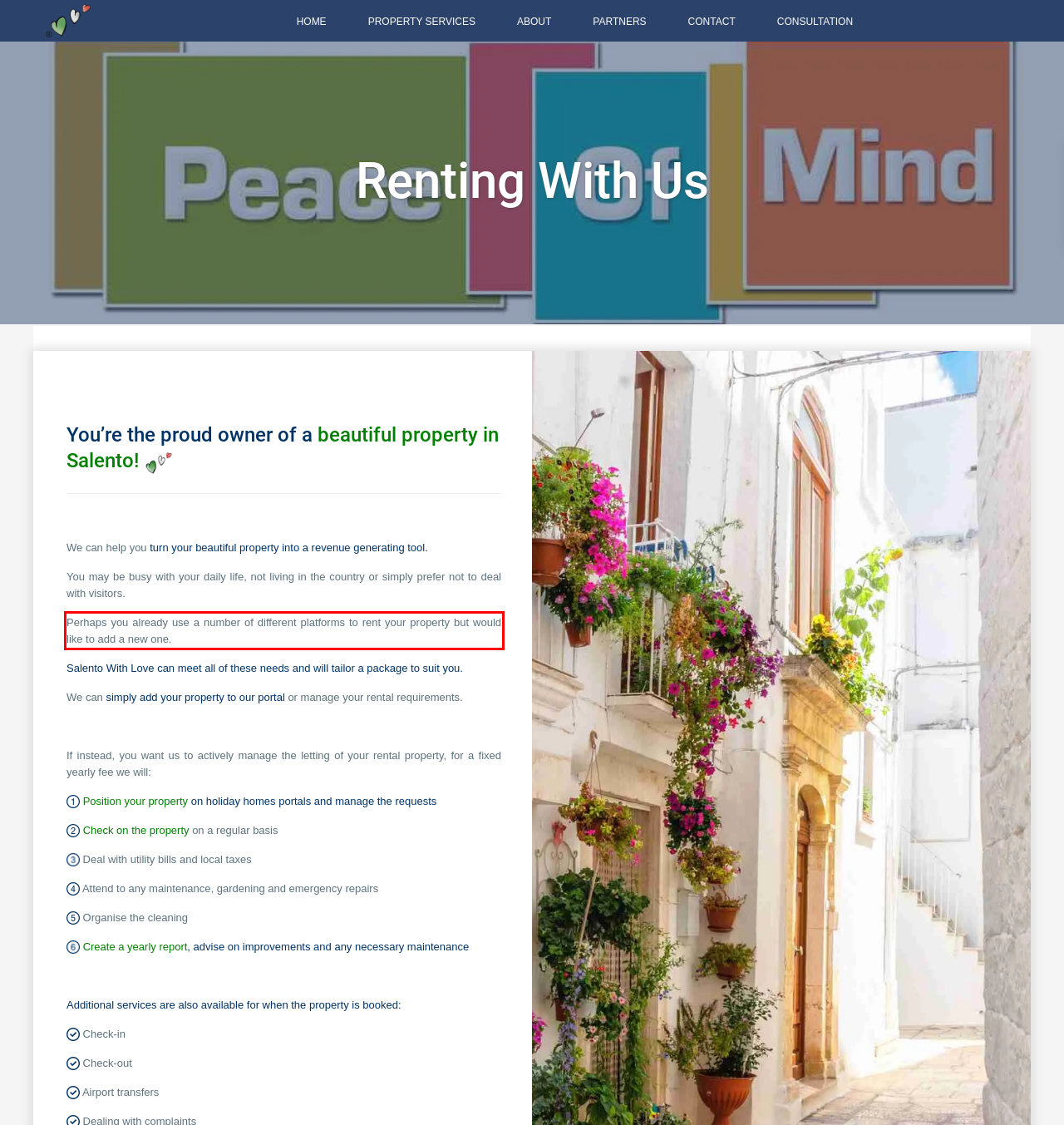Given the screenshot of the webpage, identify the red bounding box, and recognize the text content inside that red bounding box.

Perhaps you already use a number of different platforms to rent your property but would like to add a new one.